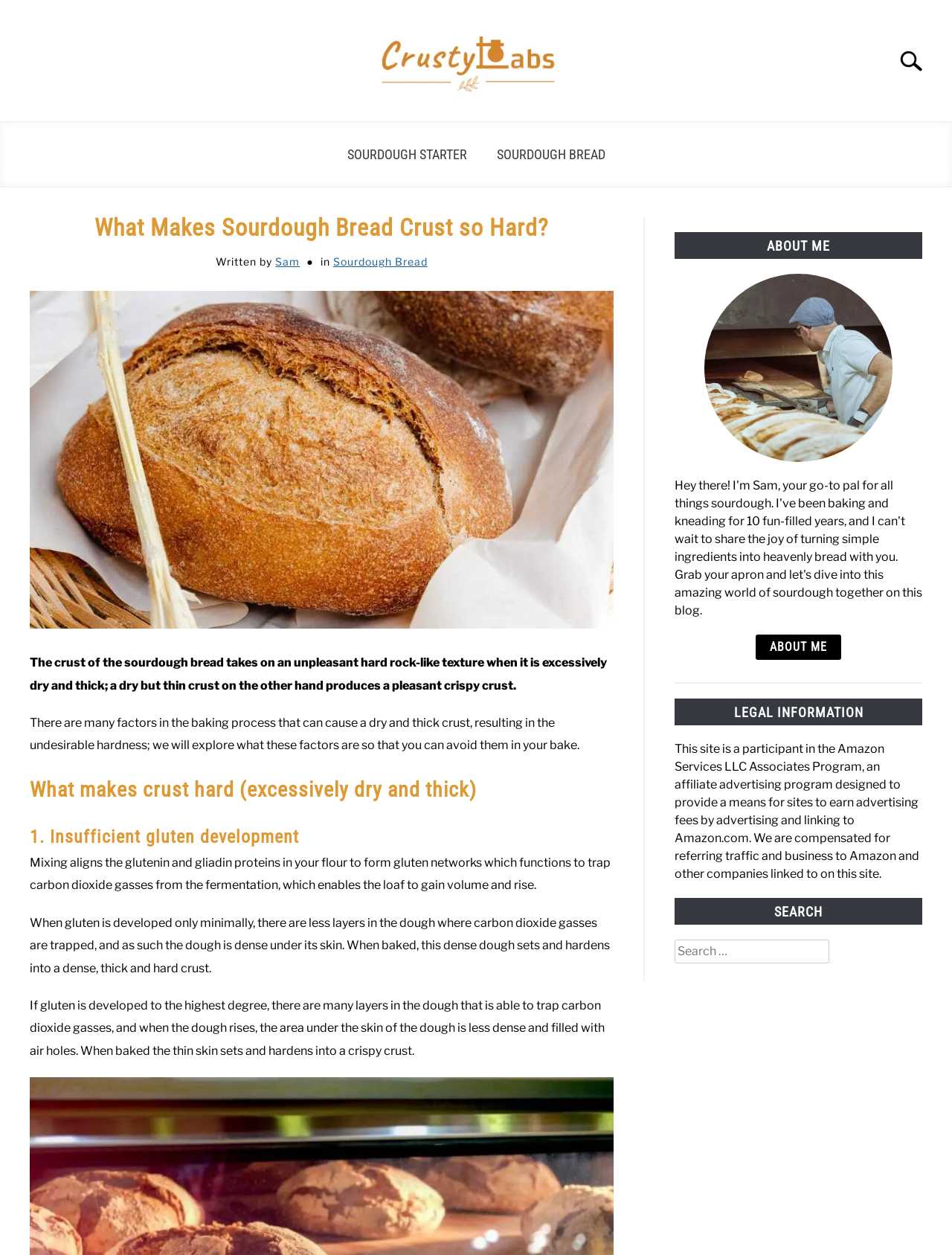Extract the text of the main heading from the webpage.

What Makes Sourdough Bread Crust so Hard?